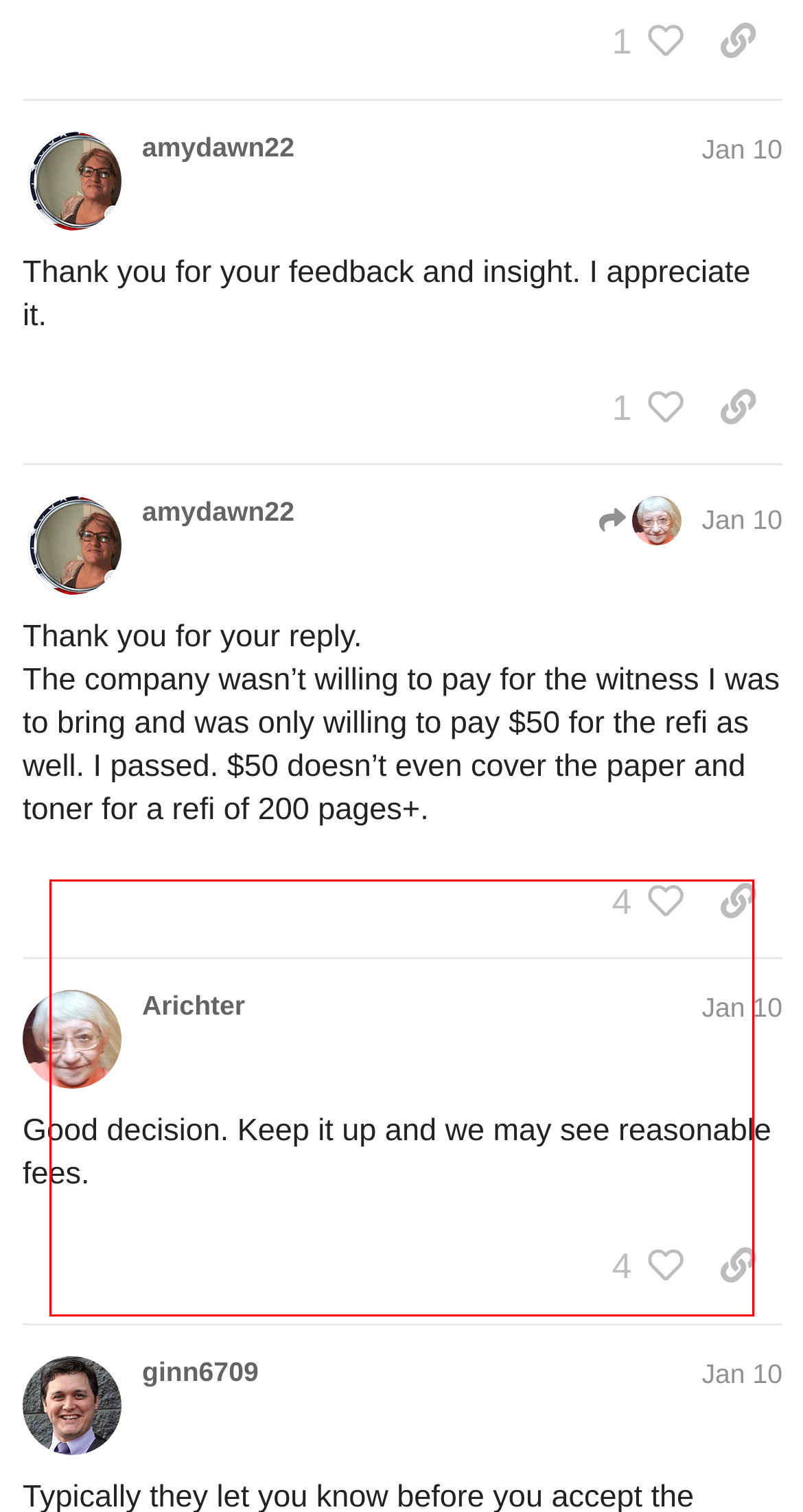Using OCR, extract the text content found within the red bounding box in the given webpage screenshot.

Respect the moderators - Their job is to keep the forum safe and constructive so that everybody gets to have their fair say. It is not always an easy job. Bullying/harassment of Notary Cafe team members will not be tolerated. Please do not raise concerns about moderation on the forum as it disrupts the flow of any discussion. Contact us directly via email at support@notarycafe.com to discuss any questions or concerns that you may have.